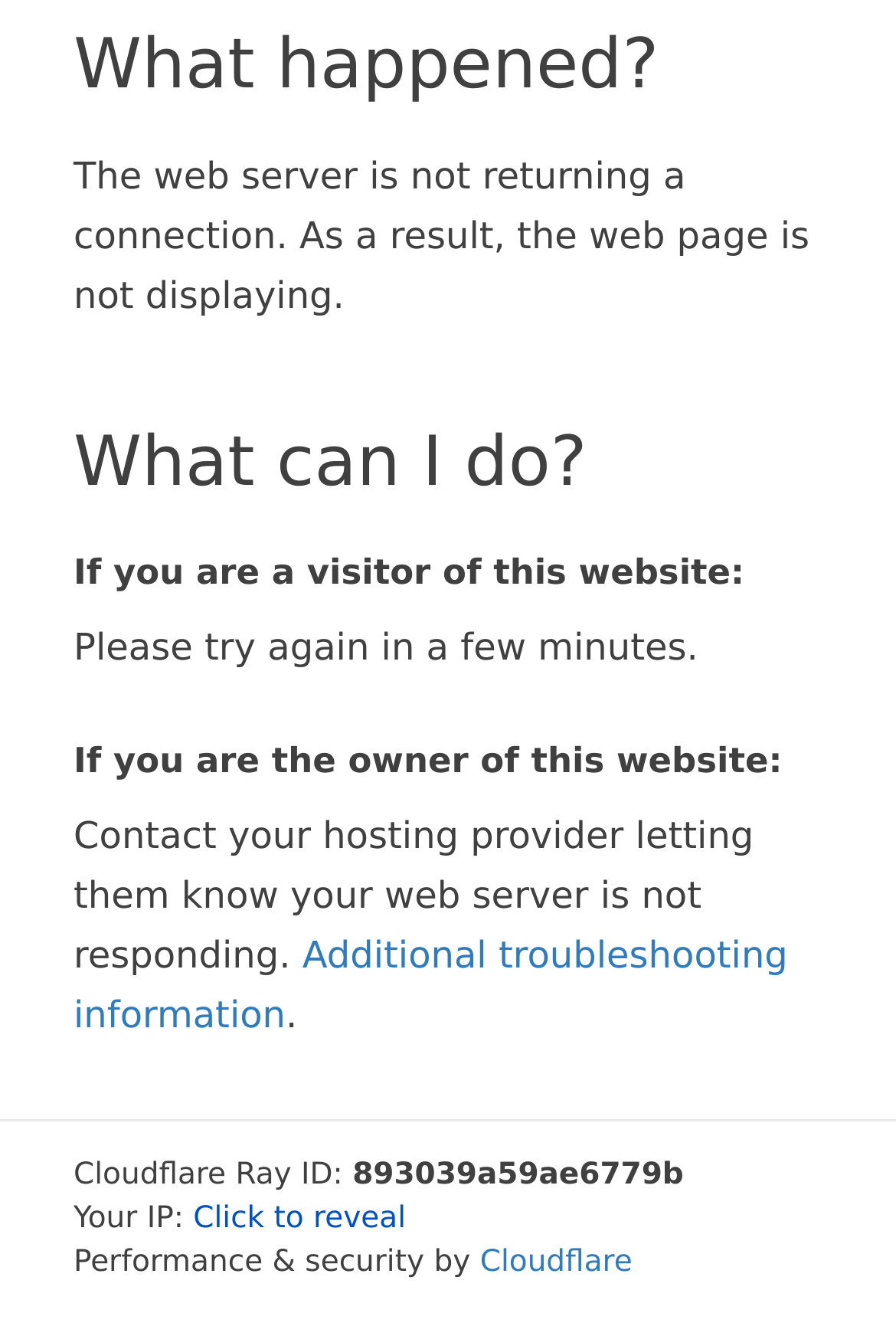Determine the bounding box of the UI element mentioned here: "Cloudflare". The coordinates must be in the format [left, top, right, bottom] with values ranging from 0 to 1.

[0.536, 0.94, 0.706, 0.966]